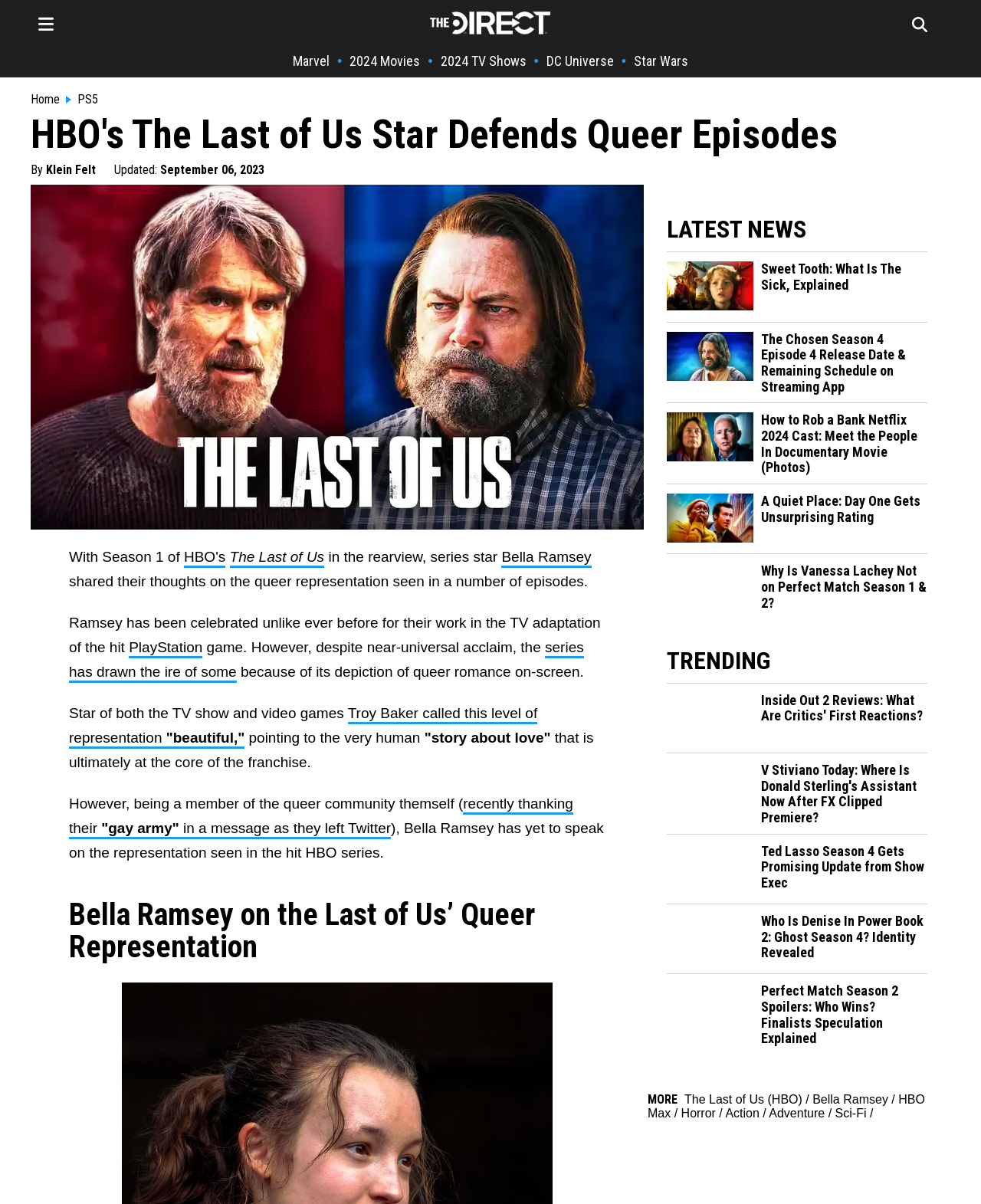Please determine the bounding box coordinates of the area that needs to be clicked to complete this task: 'Read the article about 'Sweet Tooth: What Is The Sick, Explained''. The coordinates must be four float numbers between 0 and 1, formatted as [left, top, right, bottom].

[0.68, 0.249, 0.768, 0.26]